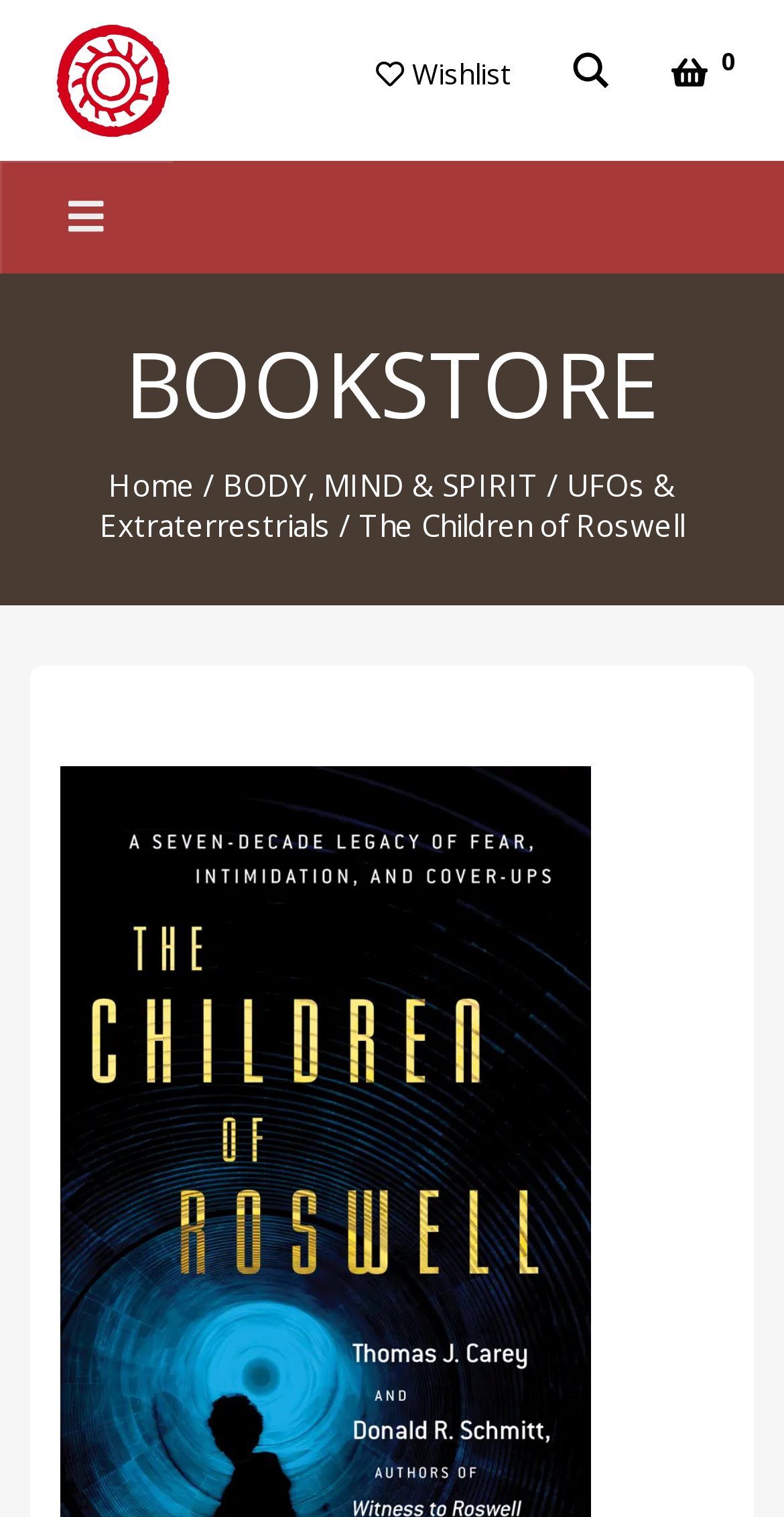How many items are in the wishlist? Based on the image, give a response in one word or a short phrase.

0